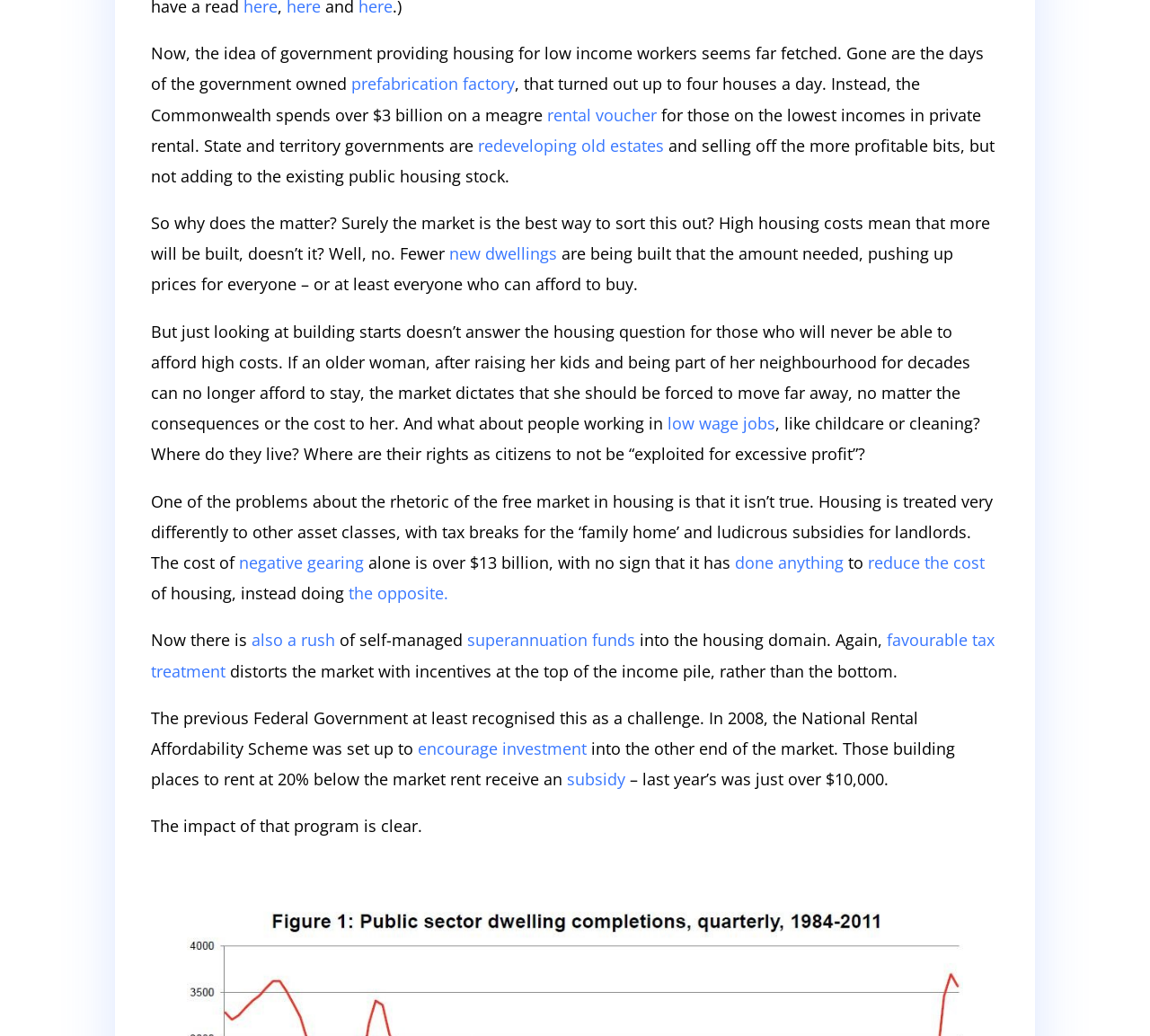What is the main topic of this article?
Kindly offer a detailed explanation using the data available in the image.

The main topic of this article is housing, specifically the issue of affordable housing for low-income workers and the role of the government in providing housing solutions.